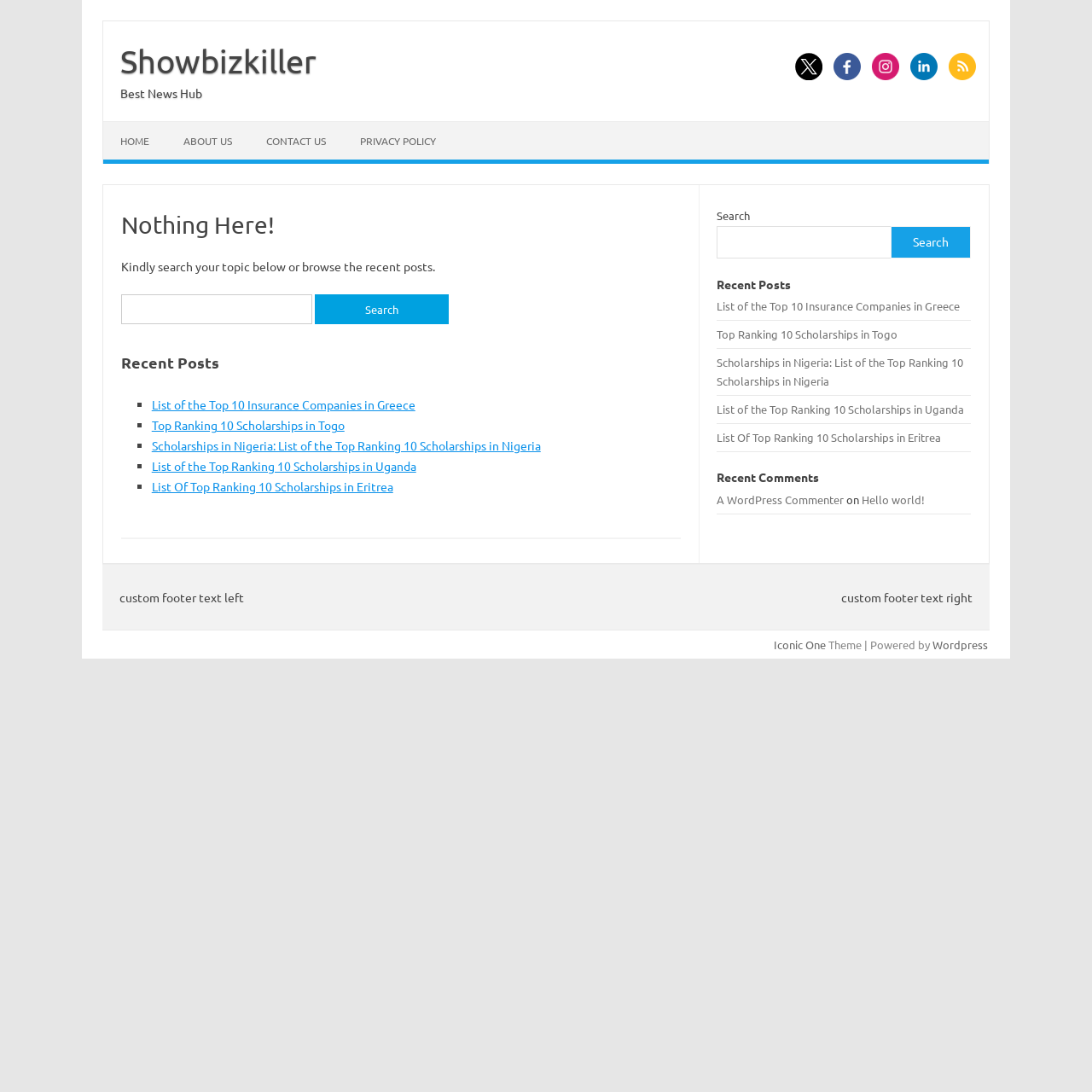Determine the bounding box for the UI element that matches this description: "Hello world!".

[0.789, 0.451, 0.847, 0.464]